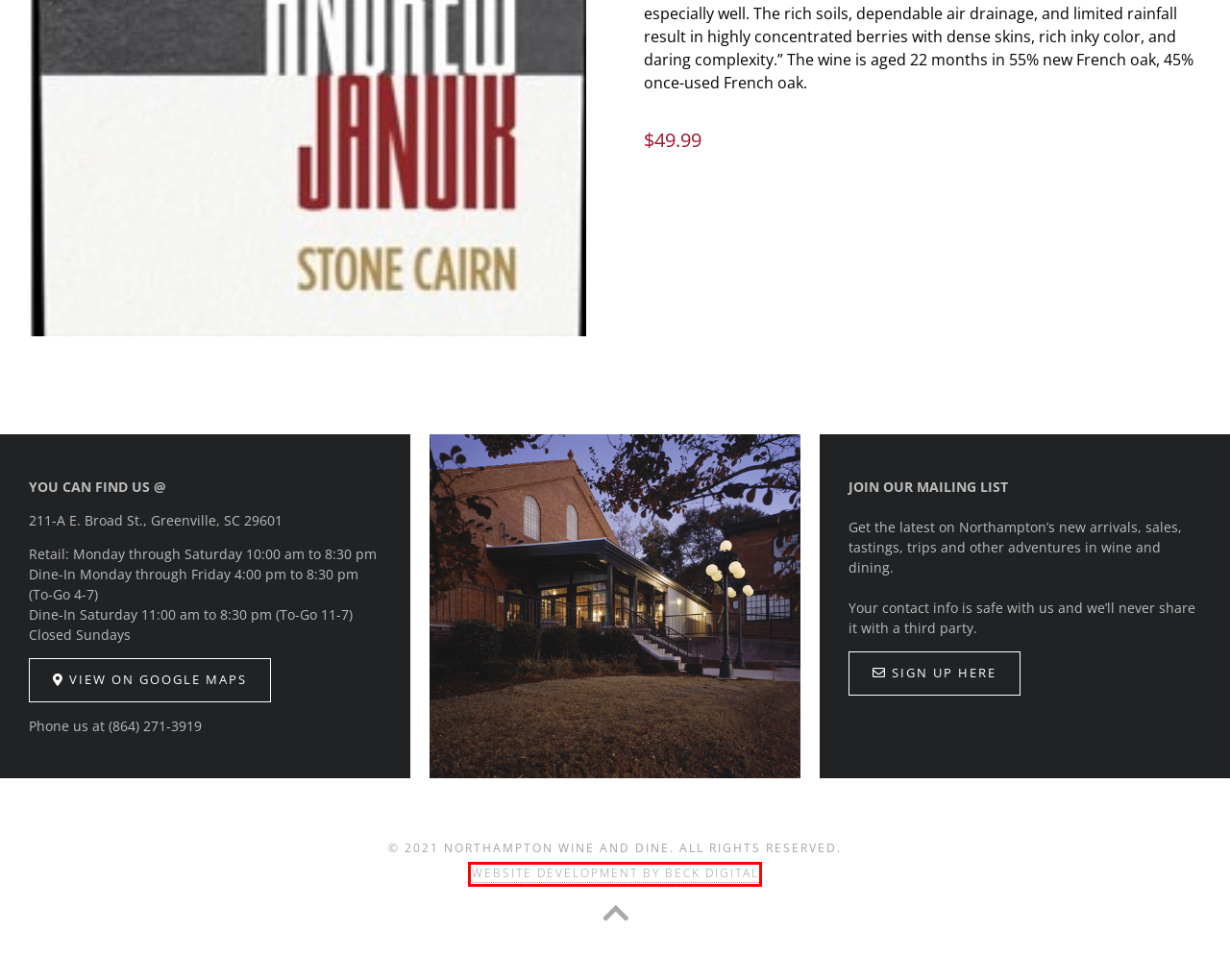You are provided a screenshot of a webpage featuring a red bounding box around a UI element. Choose the webpage description that most accurately represents the new webpage after clicking the element within the red bounding box. Here are the candidates:
A. Menus - Northampton Wine + Dine
B. Welcome New - Northampton Wine + Dine
C. Website Design and Digital Marketing Services | Beck Digital
D. Contact - Northampton Wine + Dine
E. Wine - Northampton Wine + Dine
F. Cabernet Sauvignon Meritage Archives - Northampton Wine + Dine
G. Wine Domestic Archives - Northampton Wine + Dine
H. Join Our Mailing List - Northampton Wine + Dine

C